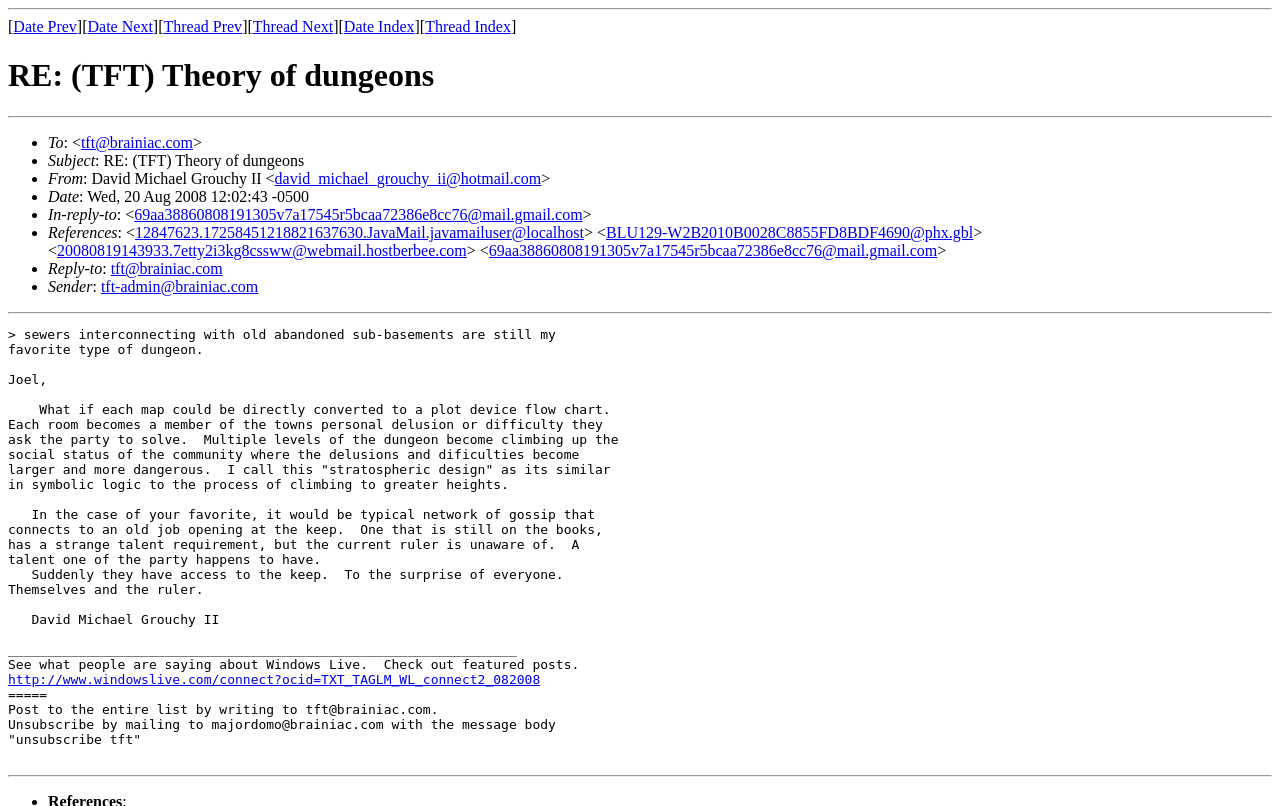Given the description of a UI element: "Date Next", identify the bounding box coordinates of the matching element in the webpage screenshot.

[0.068, 0.022, 0.119, 0.043]